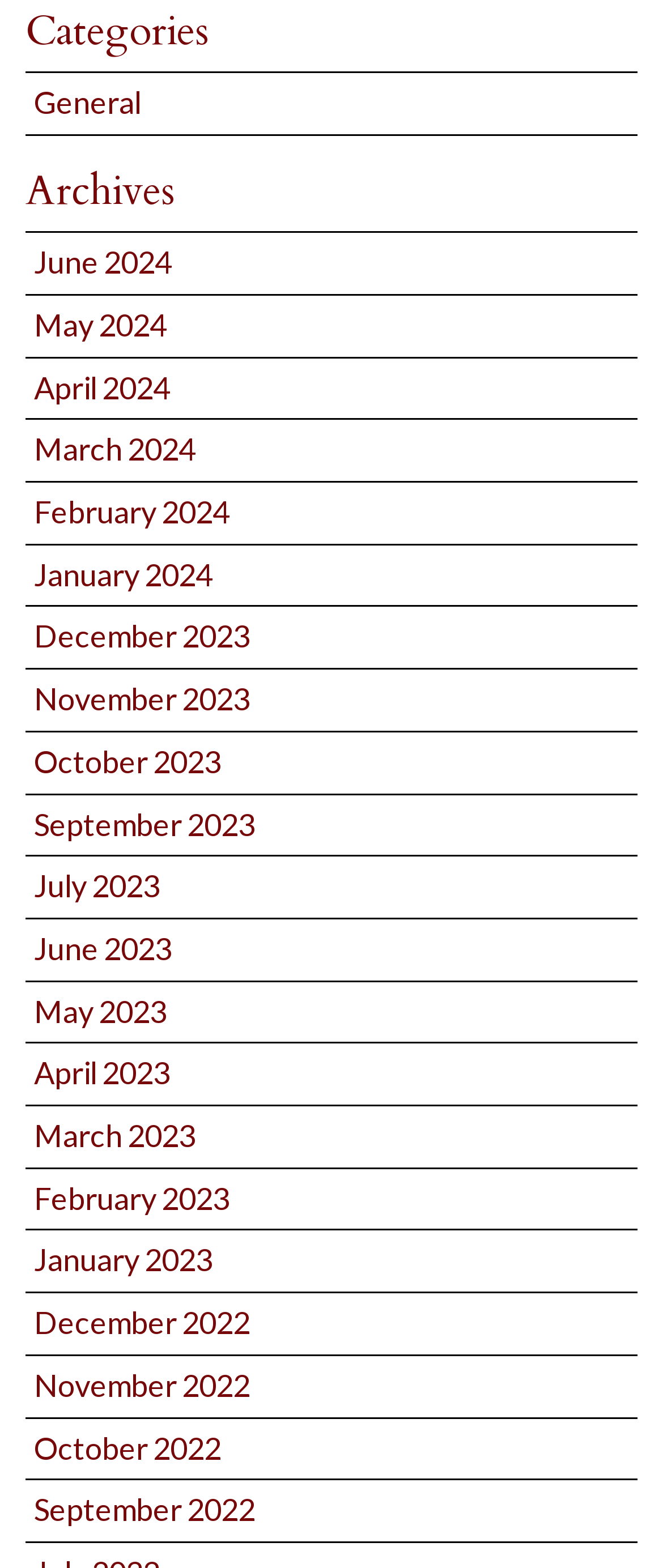What is the first category listed?
We need a detailed and exhaustive answer to the question. Please elaborate.

The first category listed is 'General' which is a link element located at the top of the webpage, indicated by its y1 coordinate of 0.053.